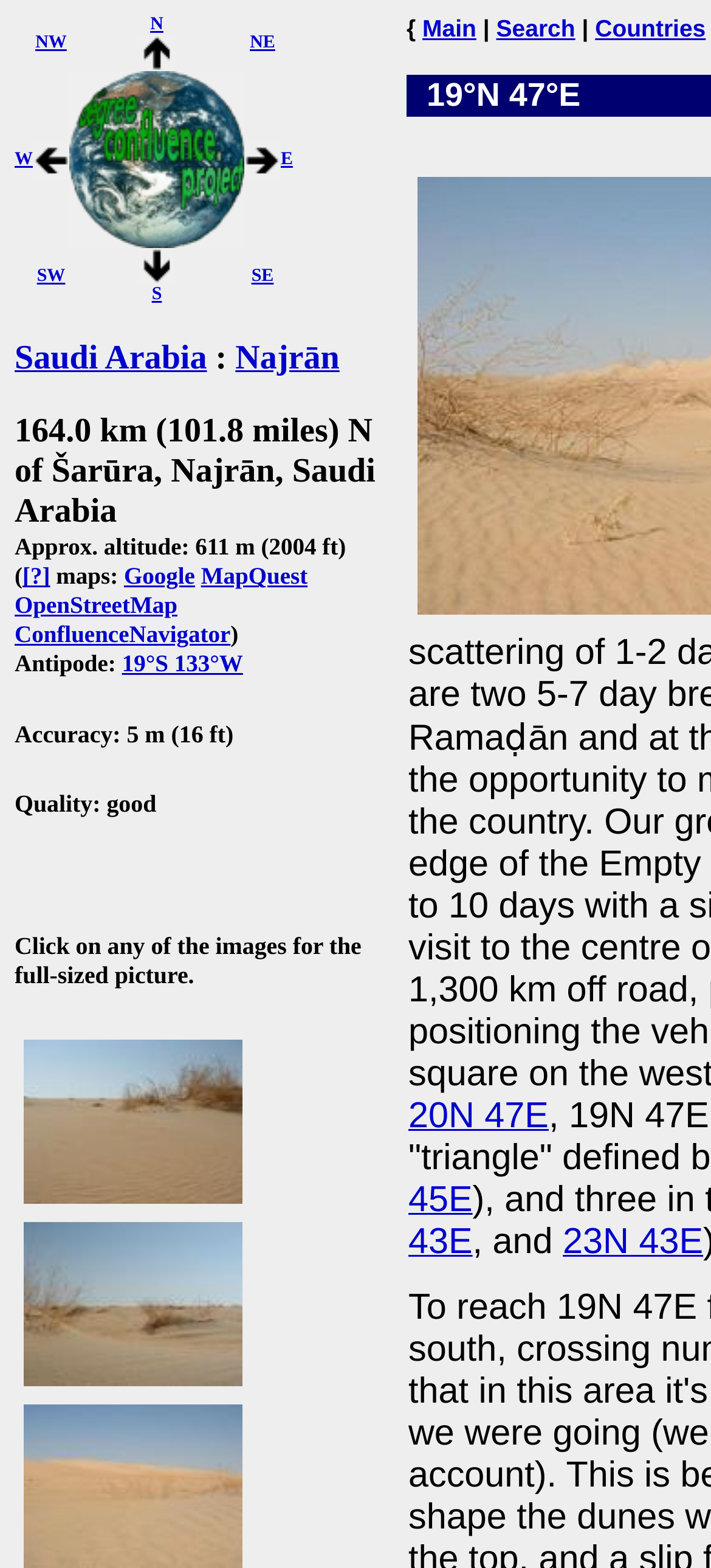Given the description of the UI element: "Linkedin", predict the bounding box coordinates in the form of [left, top, right, bottom], with each value being a float between 0 and 1.

None